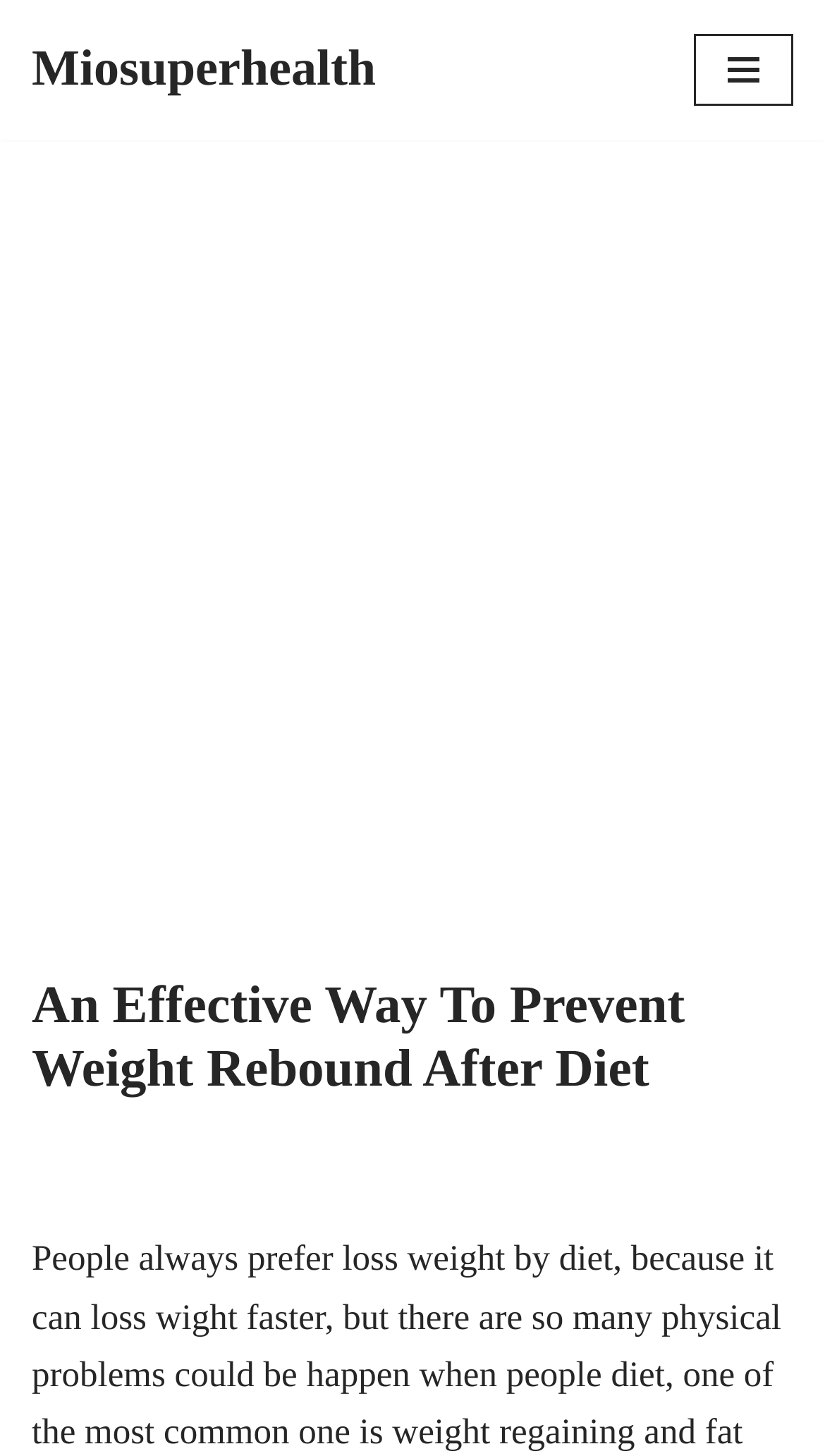Provide the bounding box coordinates of the HTML element this sentence describes: "Navigation Menu".

[0.841, 0.024, 0.962, 0.073]